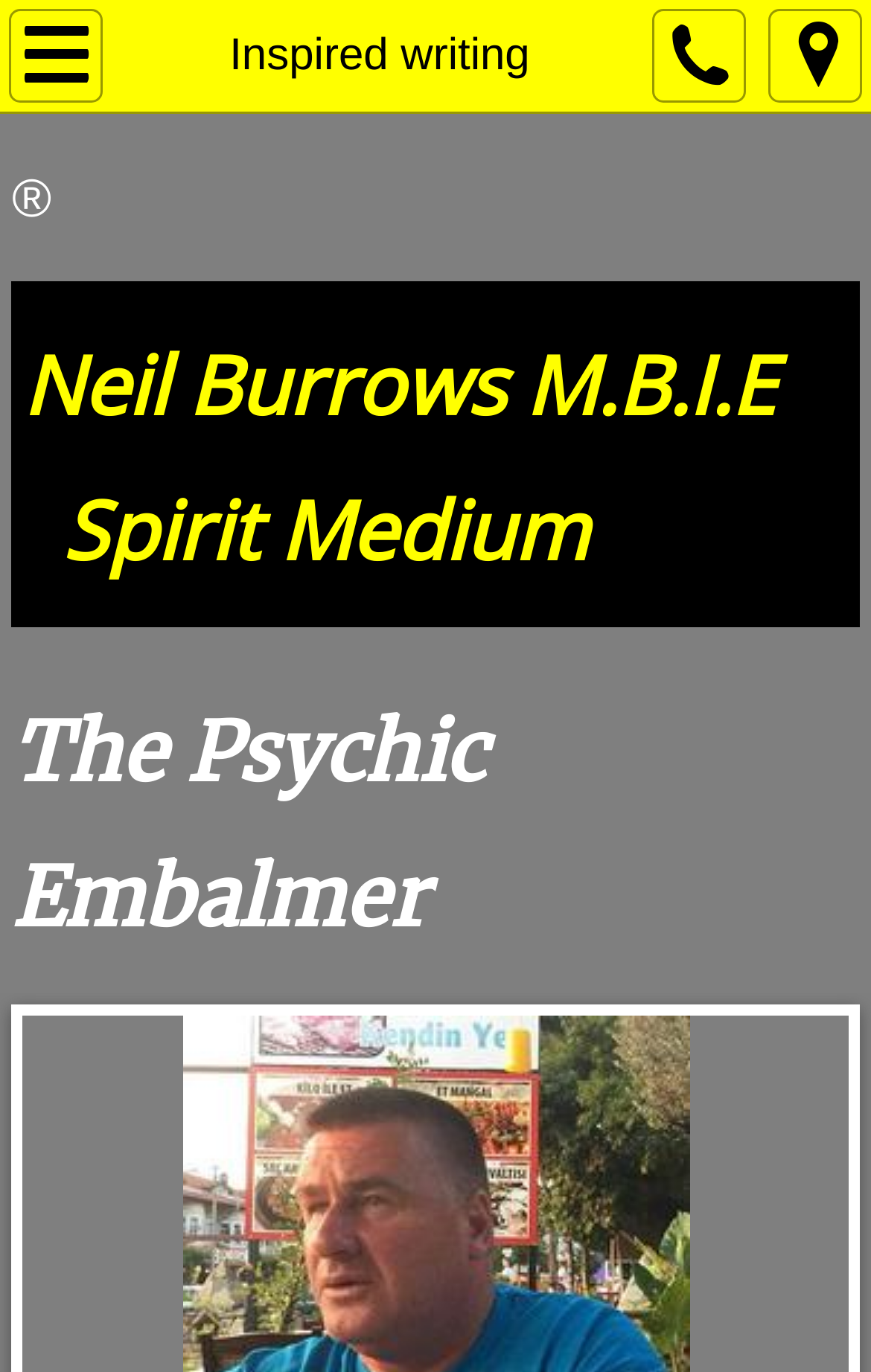Identify the bounding box of the UI component described as: "parent_node: Inspired writing".

[0.738, 0.0, 0.862, 0.081]